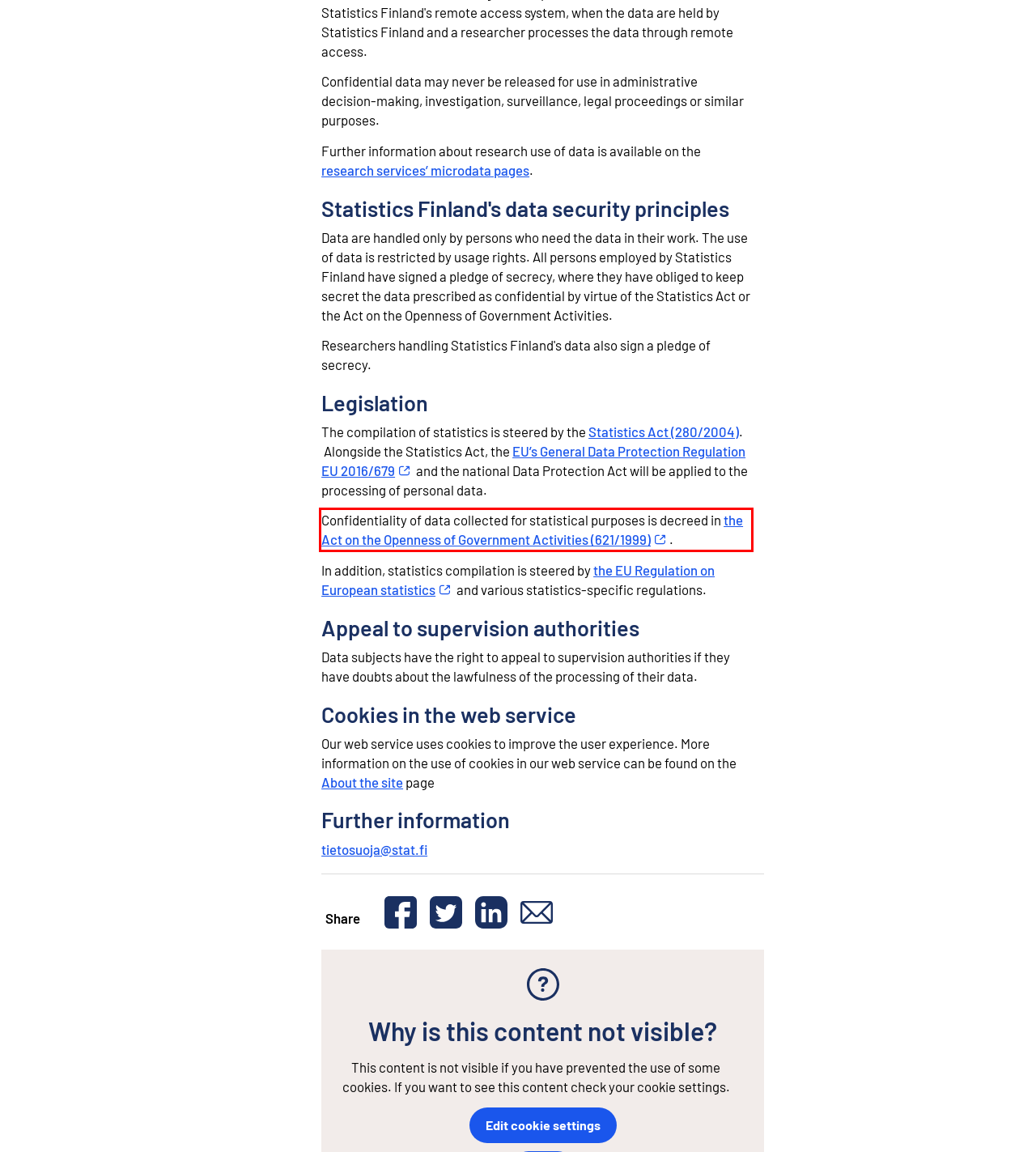You are given a screenshot showing a webpage with a red bounding box. Perform OCR to capture the text within the red bounding box.

Confidentiality of data collected for statistical purposes is decreed in the Act on the Openness of Government Activities (621/1999) You are moving to another service. .